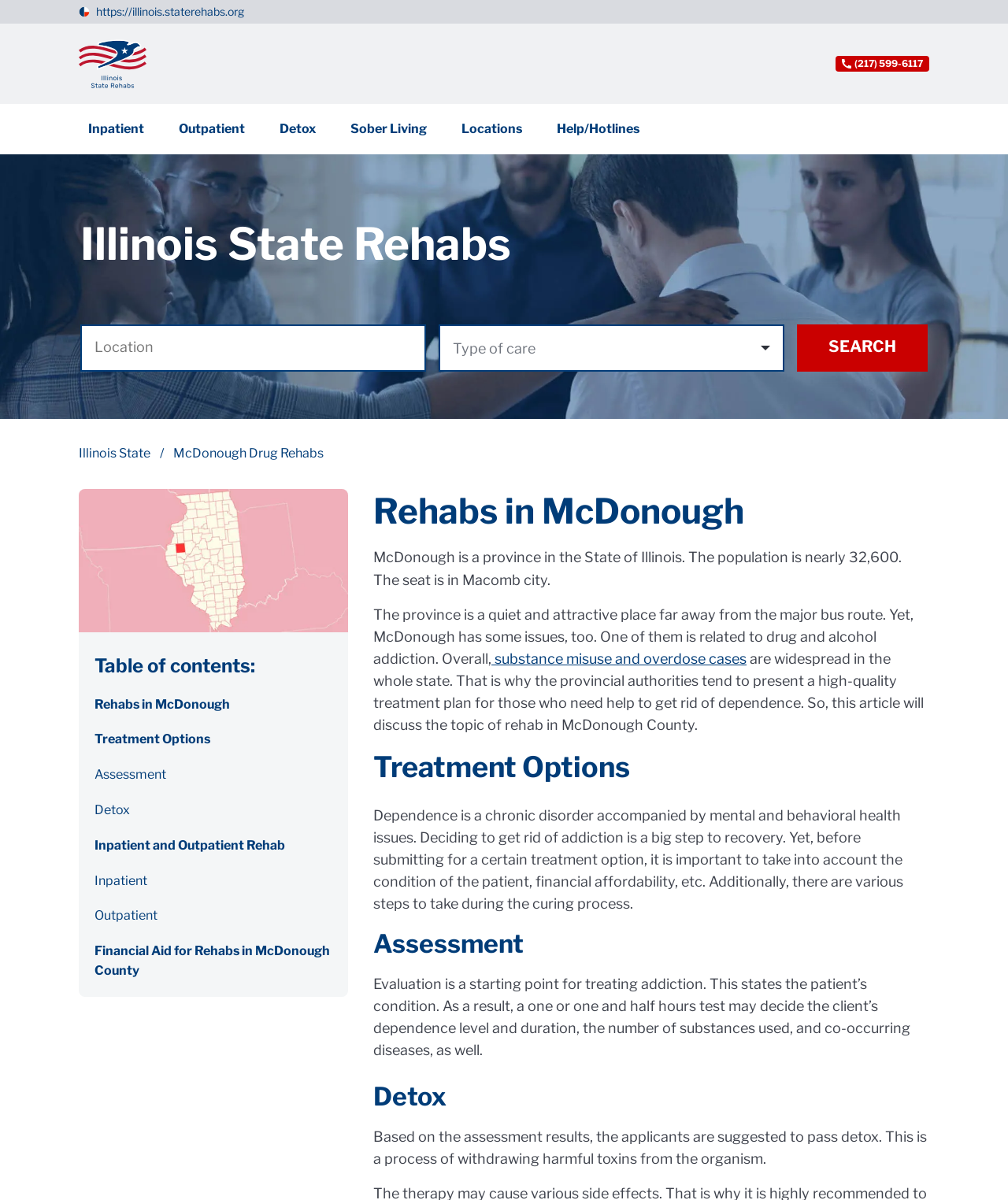Respond with a single word or phrase for the following question: 
What is the process of detox?

Withdrawing harmful toxins